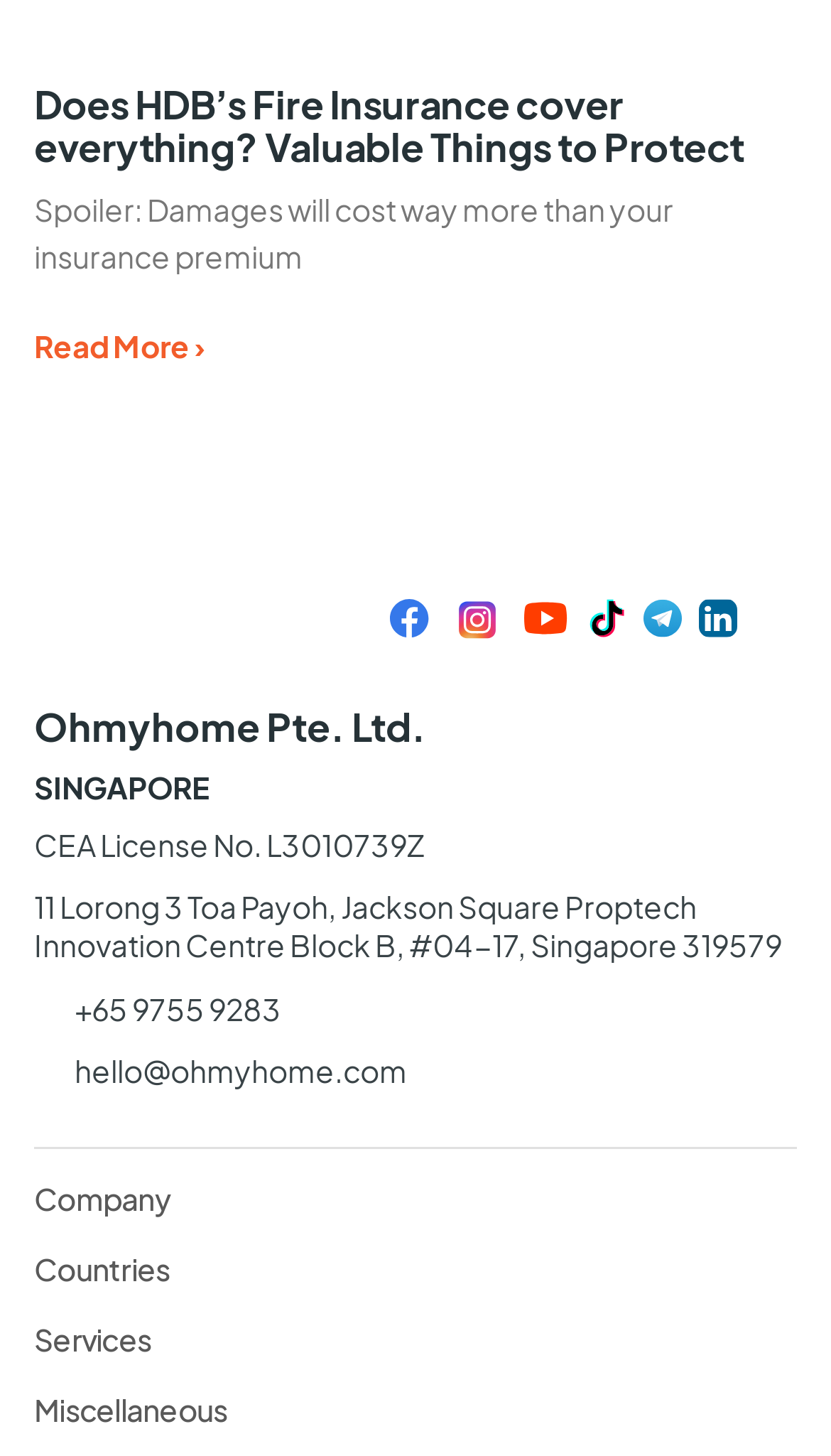Please locate the bounding box coordinates of the element's region that needs to be clicked to follow the instruction: "Call Ohmyhome at +65 9755 9283". The bounding box coordinates should be provided as four float numbers between 0 and 1, i.e., [left, top, right, bottom].

[0.041, 0.681, 0.079, 0.703]